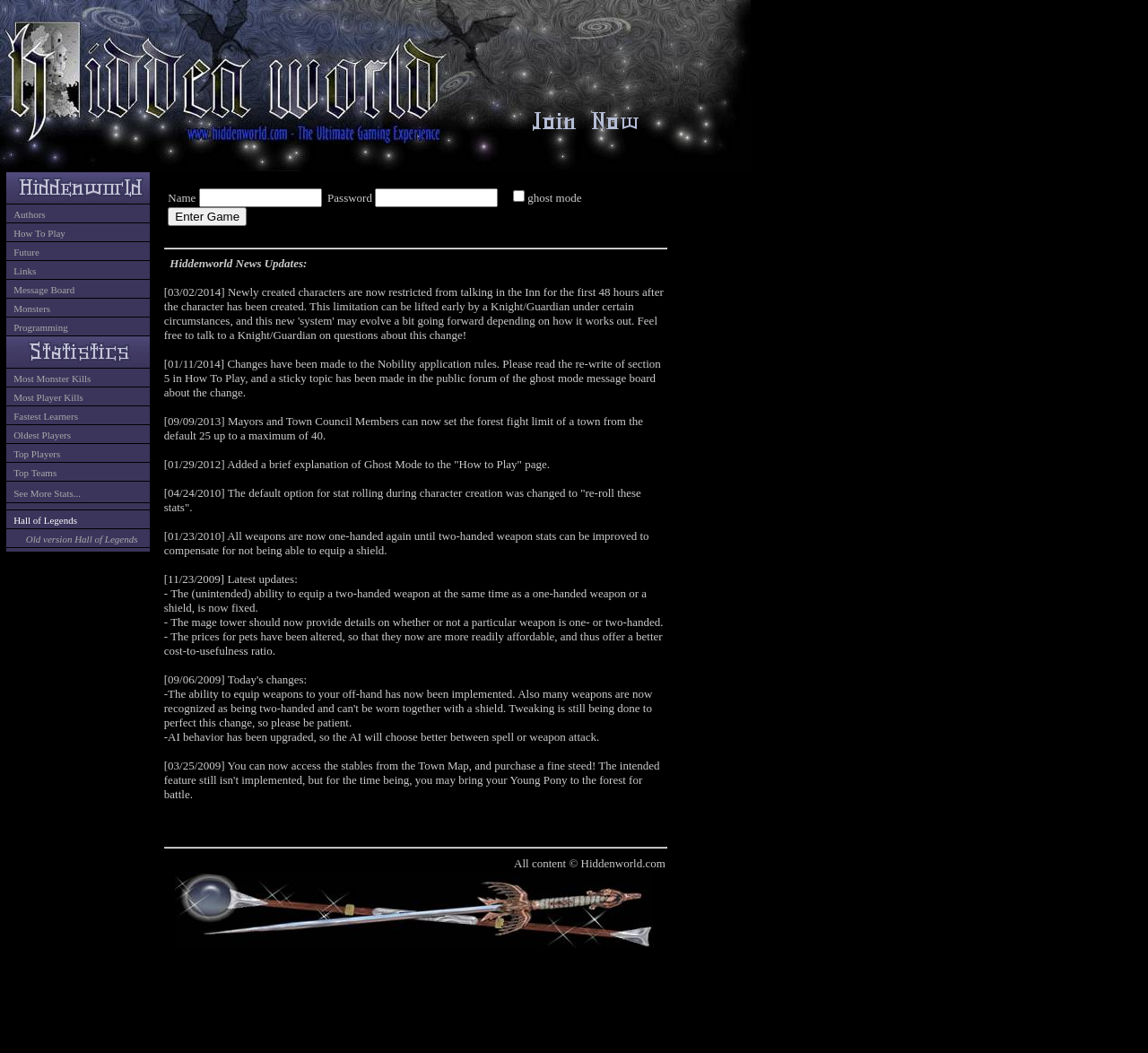Find the bounding box coordinates of the element's region that should be clicked in order to follow the given instruction: "Click the Monsters link". The coordinates should consist of four float numbers between 0 and 1, i.e., [left, top, right, bottom].

[0.012, 0.288, 0.044, 0.298]